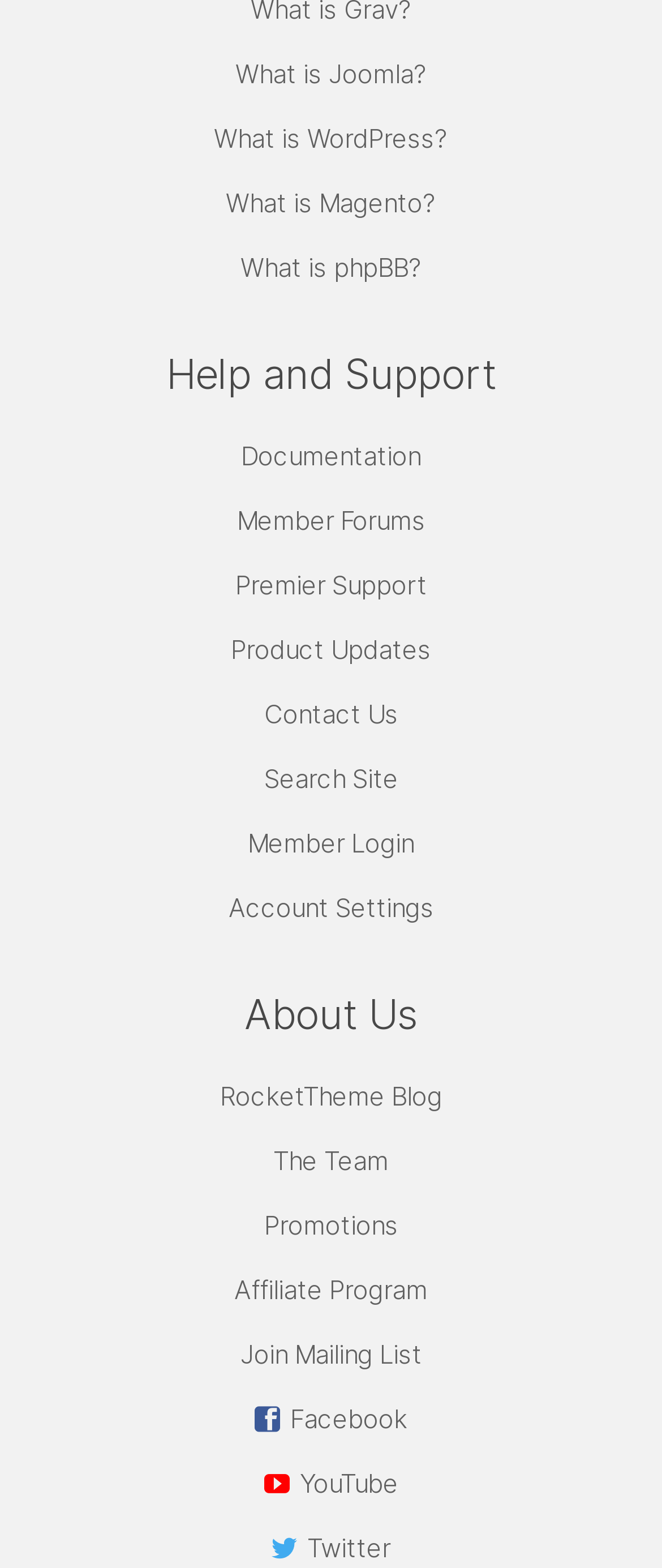Could you indicate the bounding box coordinates of the region to click in order to complete this instruction: "Learn about Joomla".

[0.355, 0.036, 0.645, 0.06]